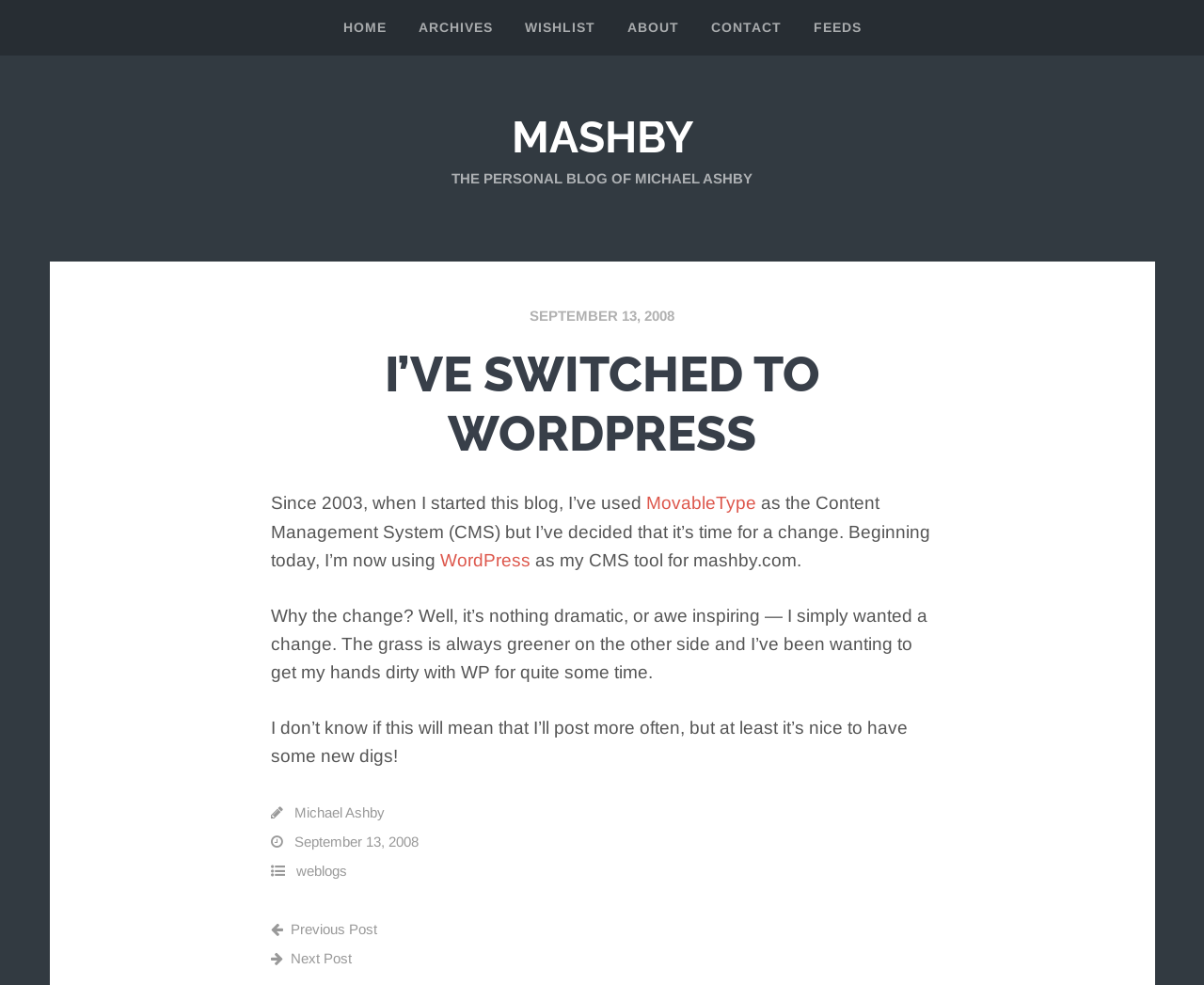Please identify the bounding box coordinates of the element's region that needs to be clicked to fulfill the following instruction: "read about the author". The bounding box coordinates should consist of four float numbers between 0 and 1, i.e., [left, top, right, bottom].

[0.509, 0.019, 0.575, 0.038]